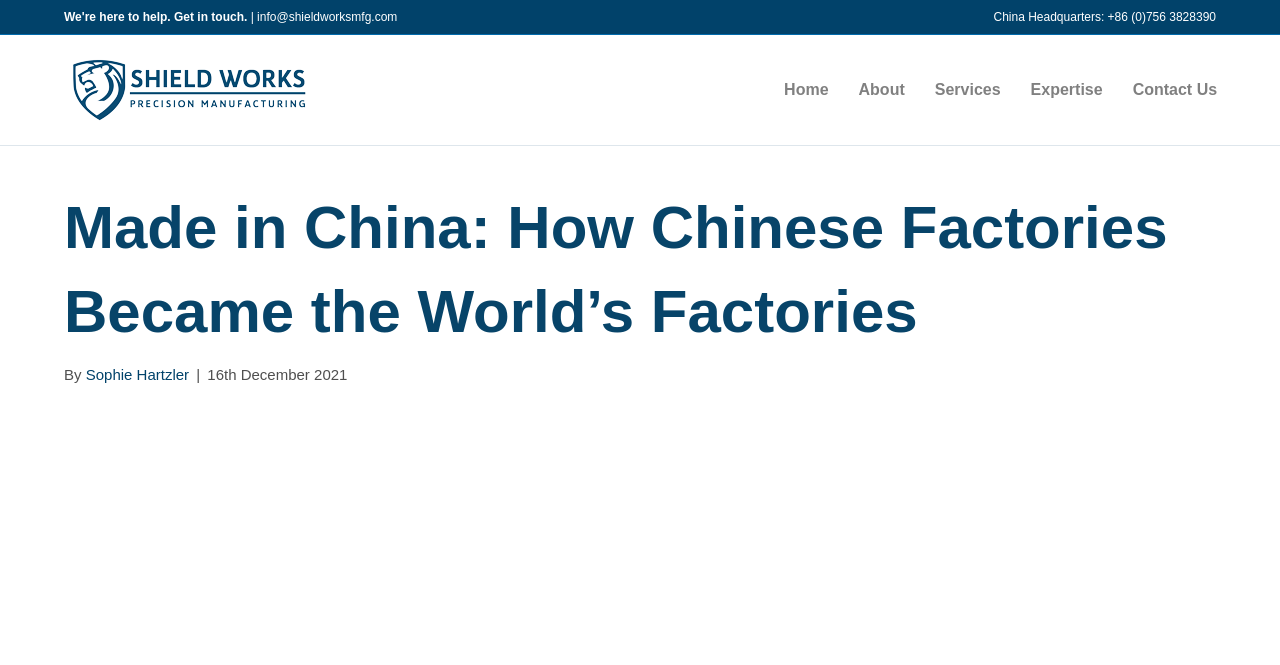Pinpoint the bounding box coordinates of the clickable element to carry out the following instruction: "Click the '+86 (0)756 3828390' phone number link."

[0.865, 0.015, 0.95, 0.036]